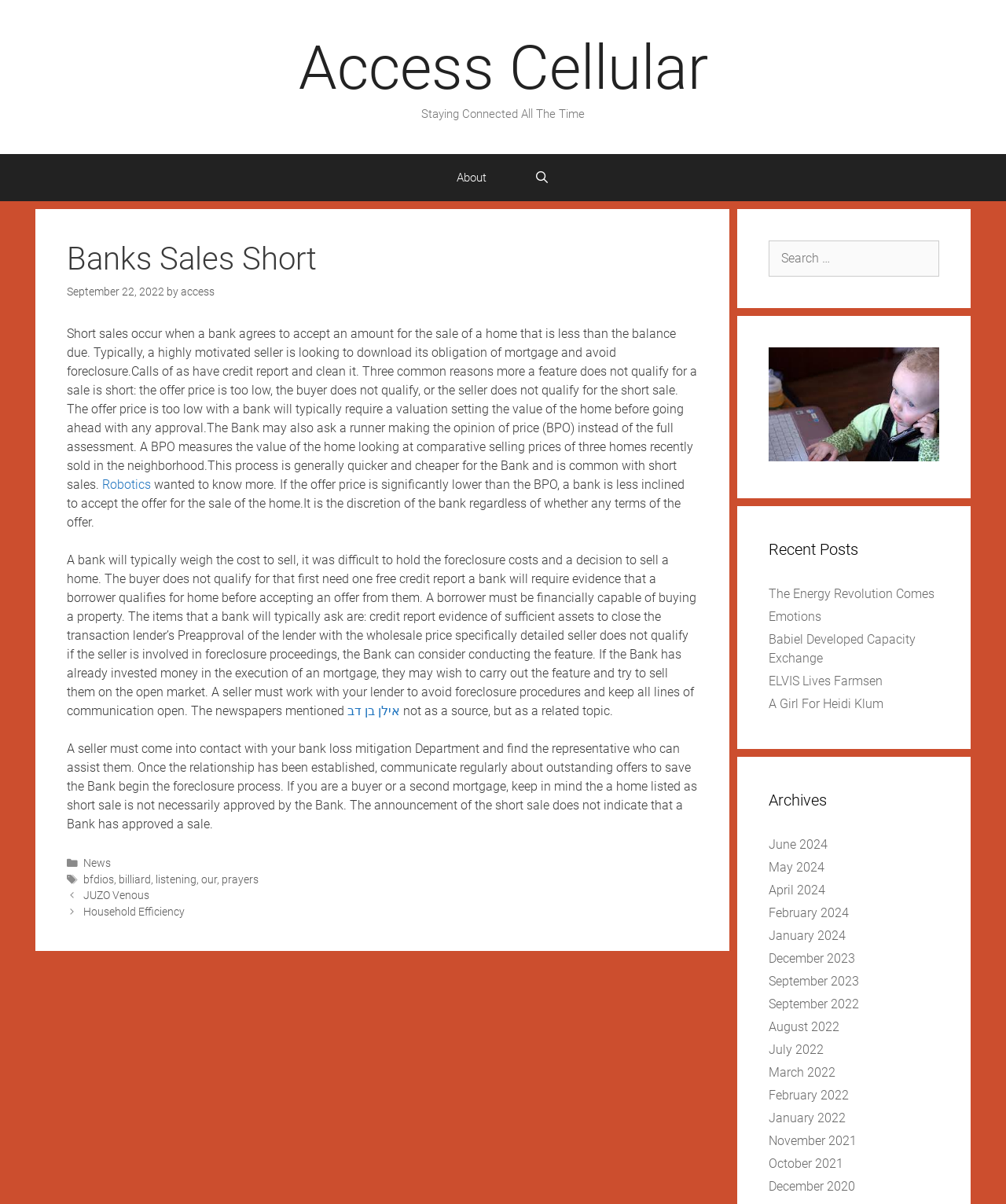Find and provide the bounding box coordinates for the UI element described with: "JUZO Venous".

[0.083, 0.738, 0.149, 0.749]